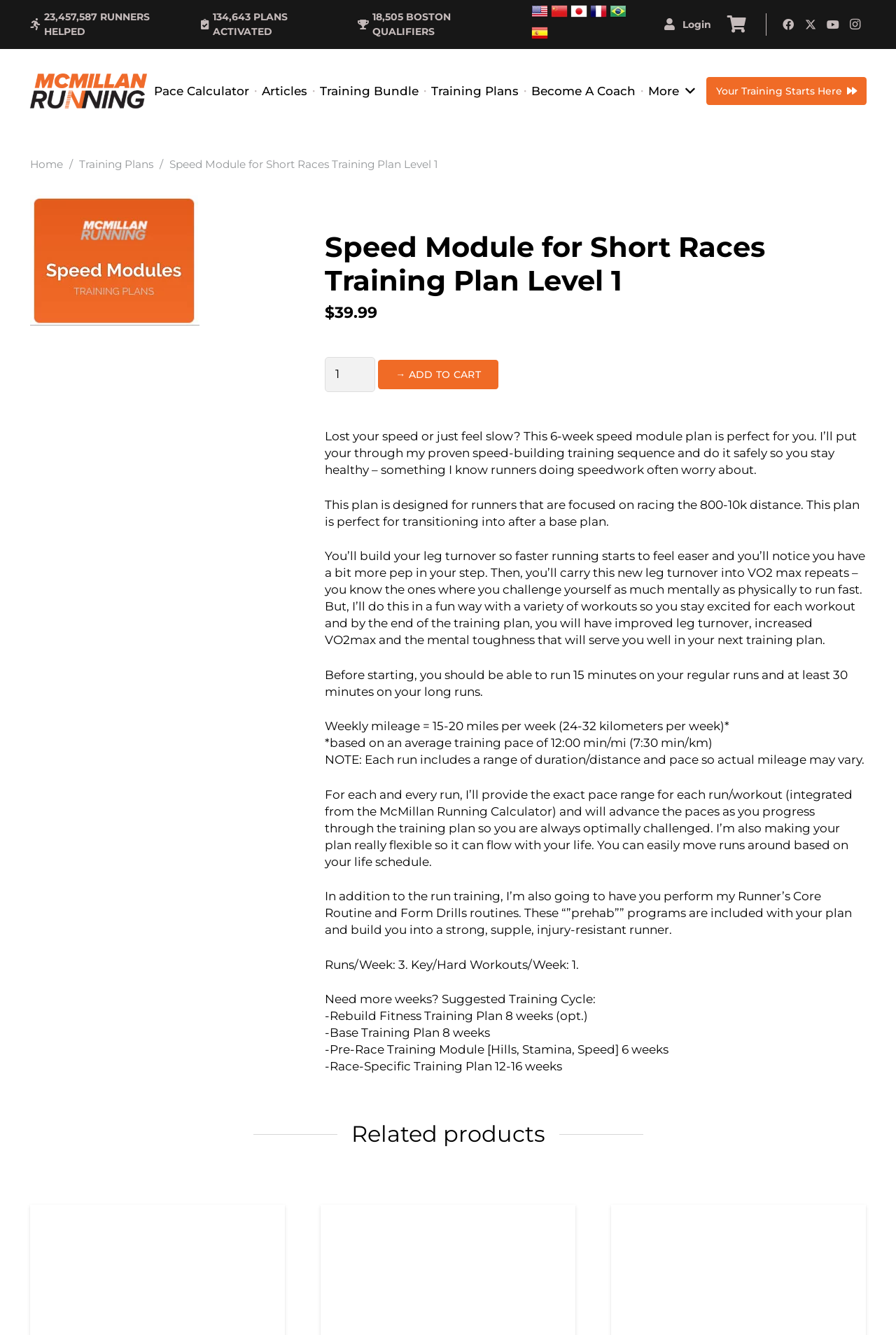Please locate the bounding box coordinates of the element that should be clicked to achieve the given instruction: "Learn more about the 'Pace Calculator'".

[0.165, 0.055, 0.285, 0.081]